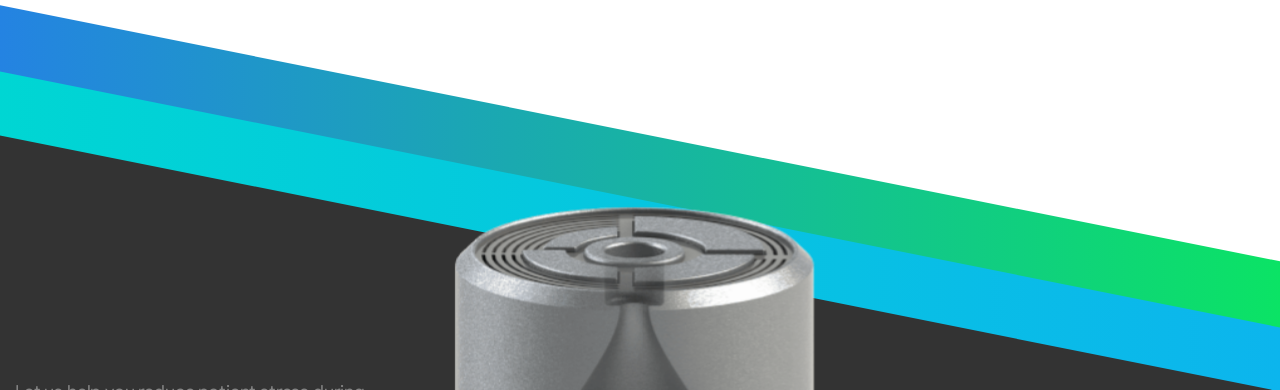Analyze the image and describe all key details you can observe.

The image features a close-up view of a sleek, modern silver sonic transducer, prominently displayed against a dynamic background with vibrant blue and green gradient lines. The design emphasizes the transducer's circular shape and refined contours, highlighting its sophisticated engineering meant for healthcare applications. Below the transducer, there is accompanying text that expresses a commitment to enhancing patient comfort during MRI scans, showcasing the device’s role in reducing anxiety and providing a pleasant experience for patients. This innovative technology aims to improve satisfaction scores and operational efficiency in imaging centers.